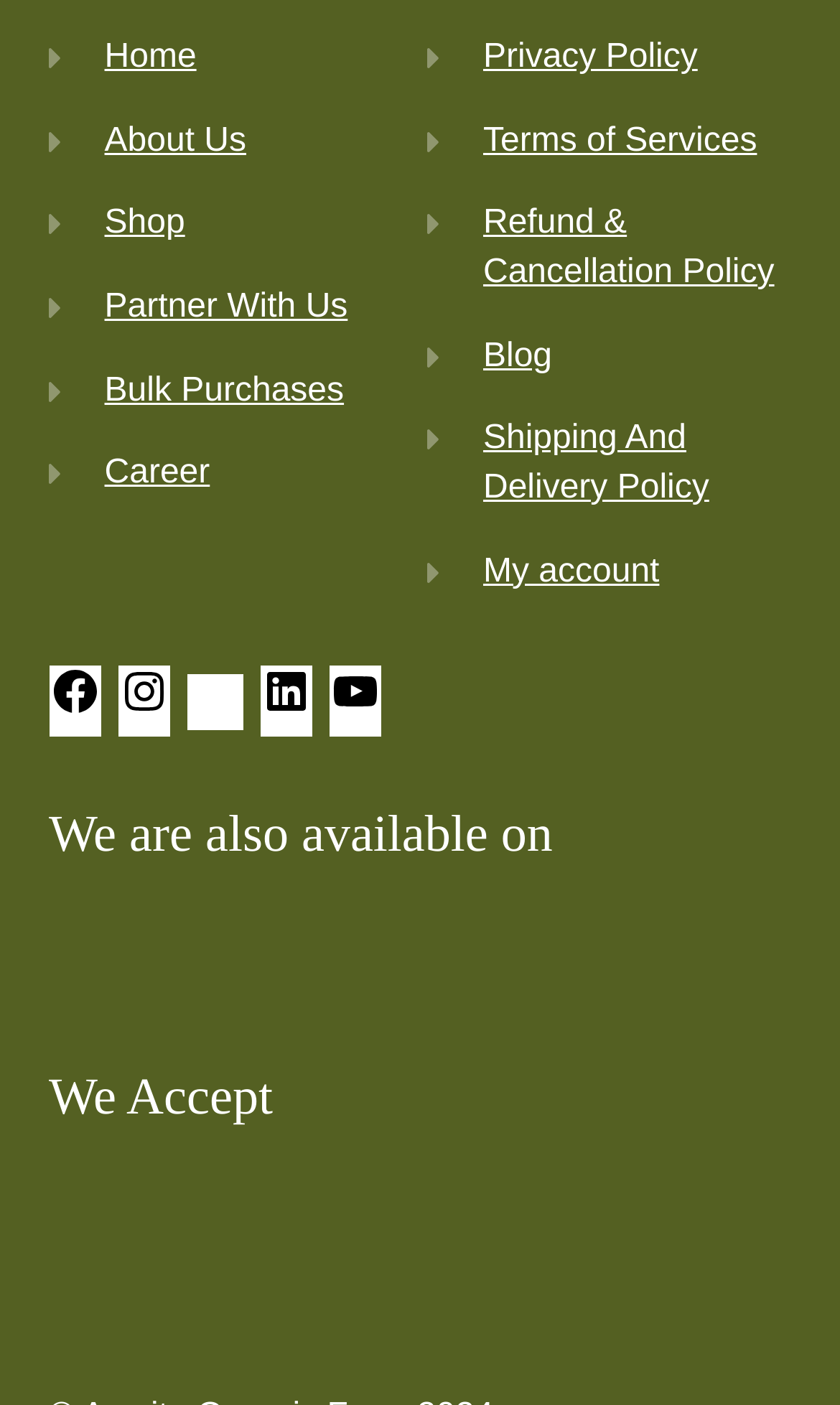Pinpoint the bounding box coordinates of the area that should be clicked to complete the following instruction: "Check Privacy Policy". The coordinates must be given as four float numbers between 0 and 1, i.e., [left, top, right, bottom].

[0.575, 0.028, 0.831, 0.054]